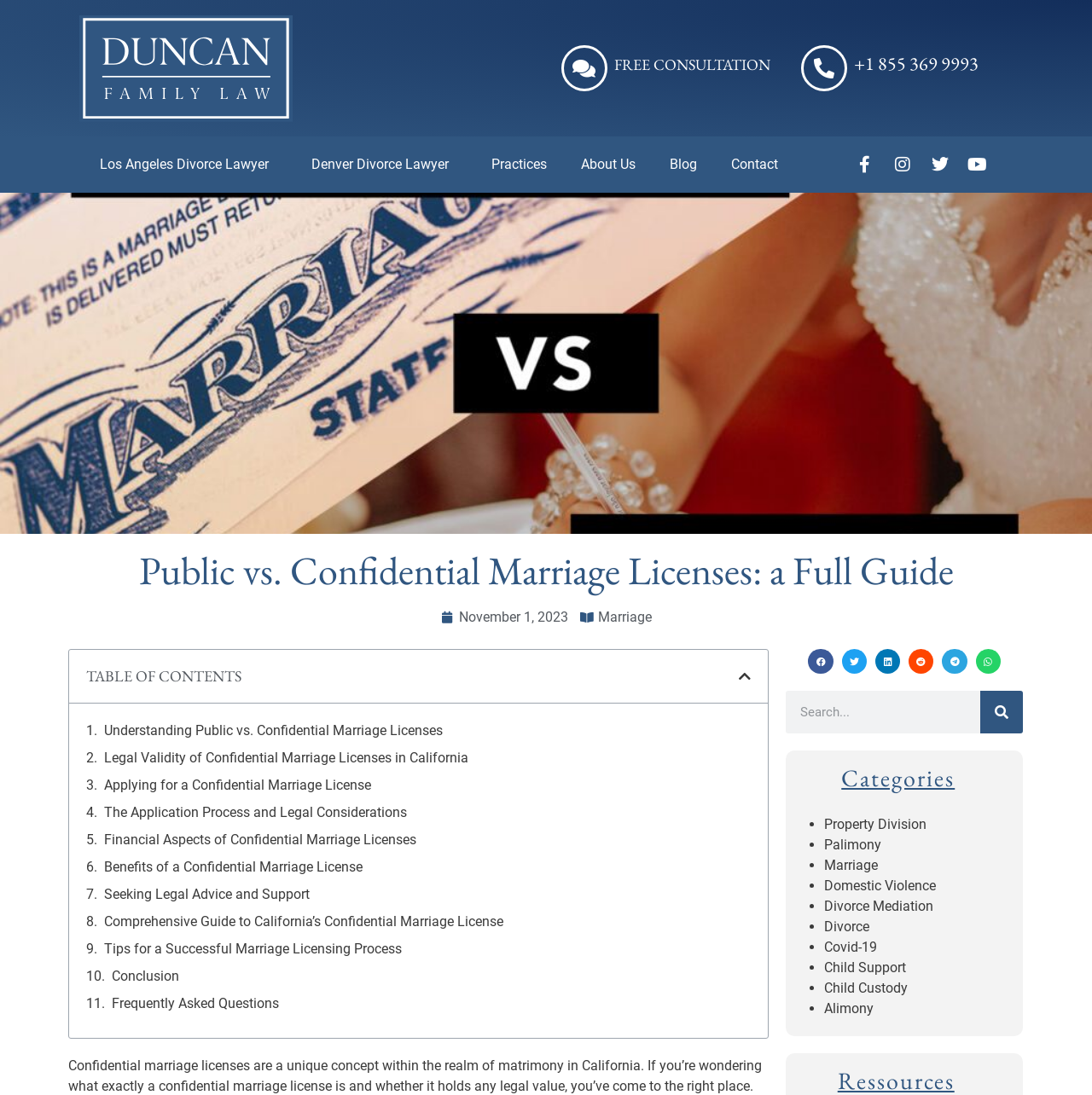Bounding box coordinates should be in the format (top-left x, top-left y, bottom-right x, bottom-right y) and all values should be floating point numbers between 0 and 1. Determine the bounding box coordinate for the UI element described as: aria-label="Share on facebook"

[0.74, 0.593, 0.763, 0.615]